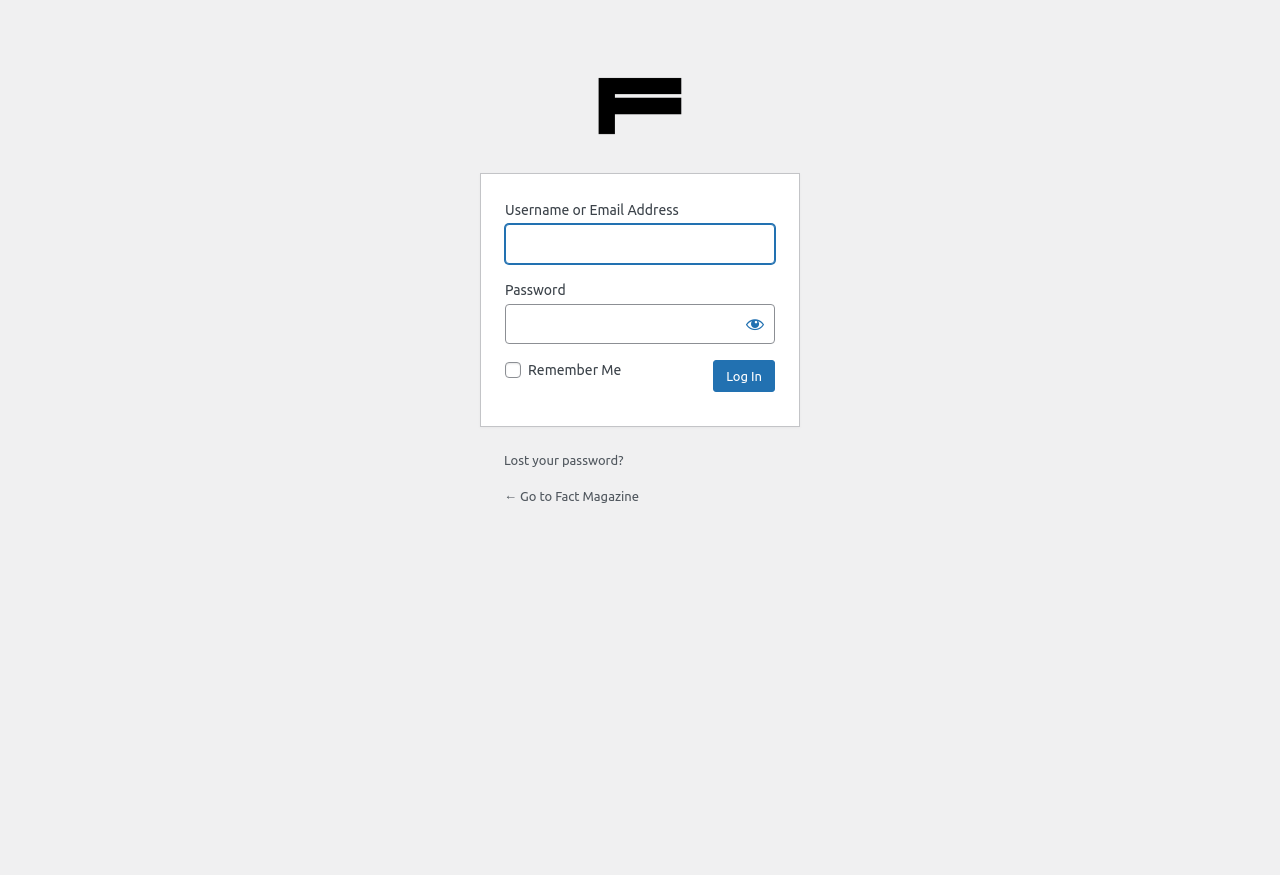What is the function of the 'Show password' button?
Look at the image and respond to the question as thoroughly as possible.

The 'Show password' button is likely used to reveal the password entered in the password textbox, allowing the user to see what they have typed.